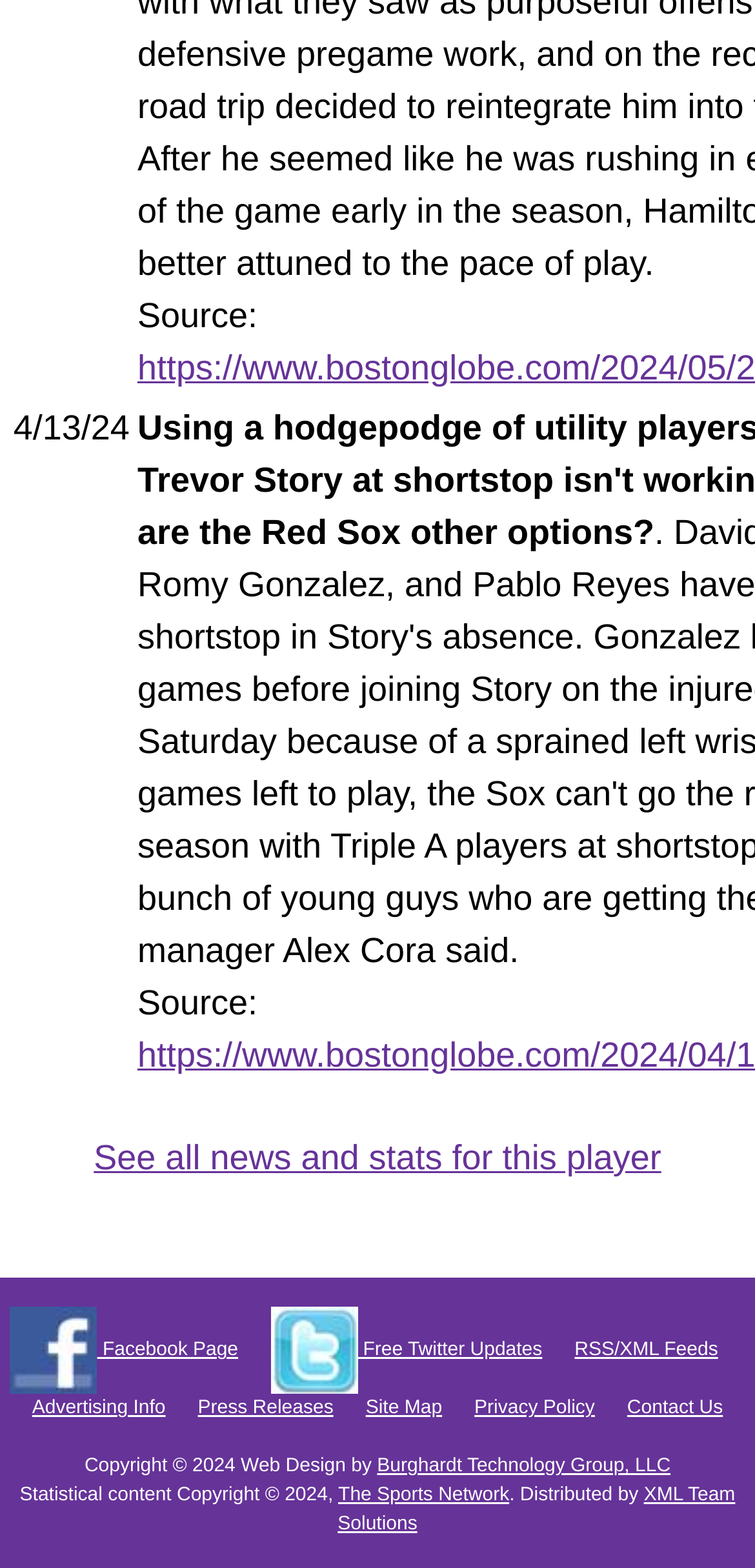What is the purpose of the link 'See all news and stats for this player'?
Respond to the question with a well-detailed and thorough answer.

The question can be answered by looking at the link element with the content 'See all news and stats for this player'. The content of the link suggests that it is intended to allow users to view news and stats for a particular player.